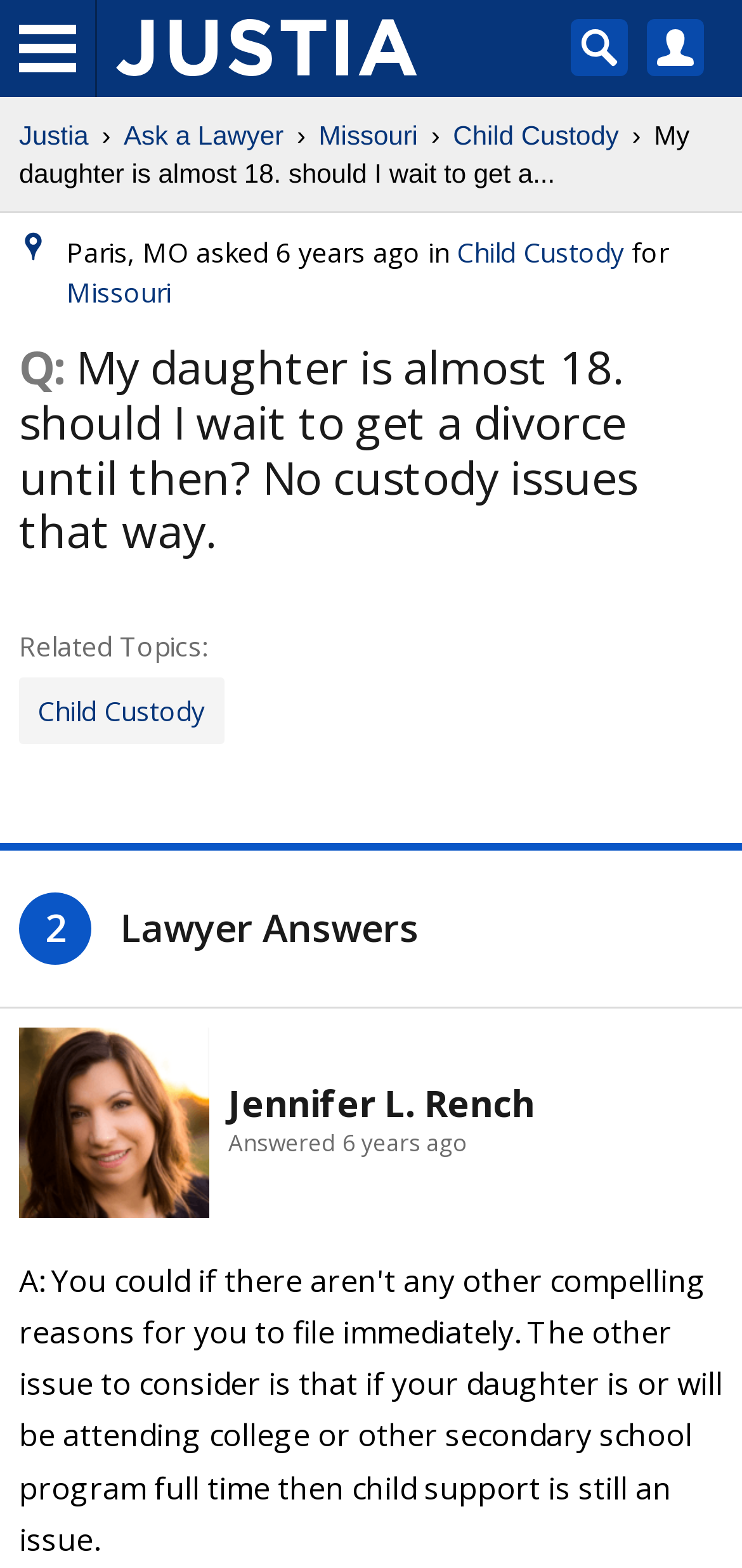How long ago was the question asked?
Provide a concise answer using a single word or phrase based on the image.

6 years ago